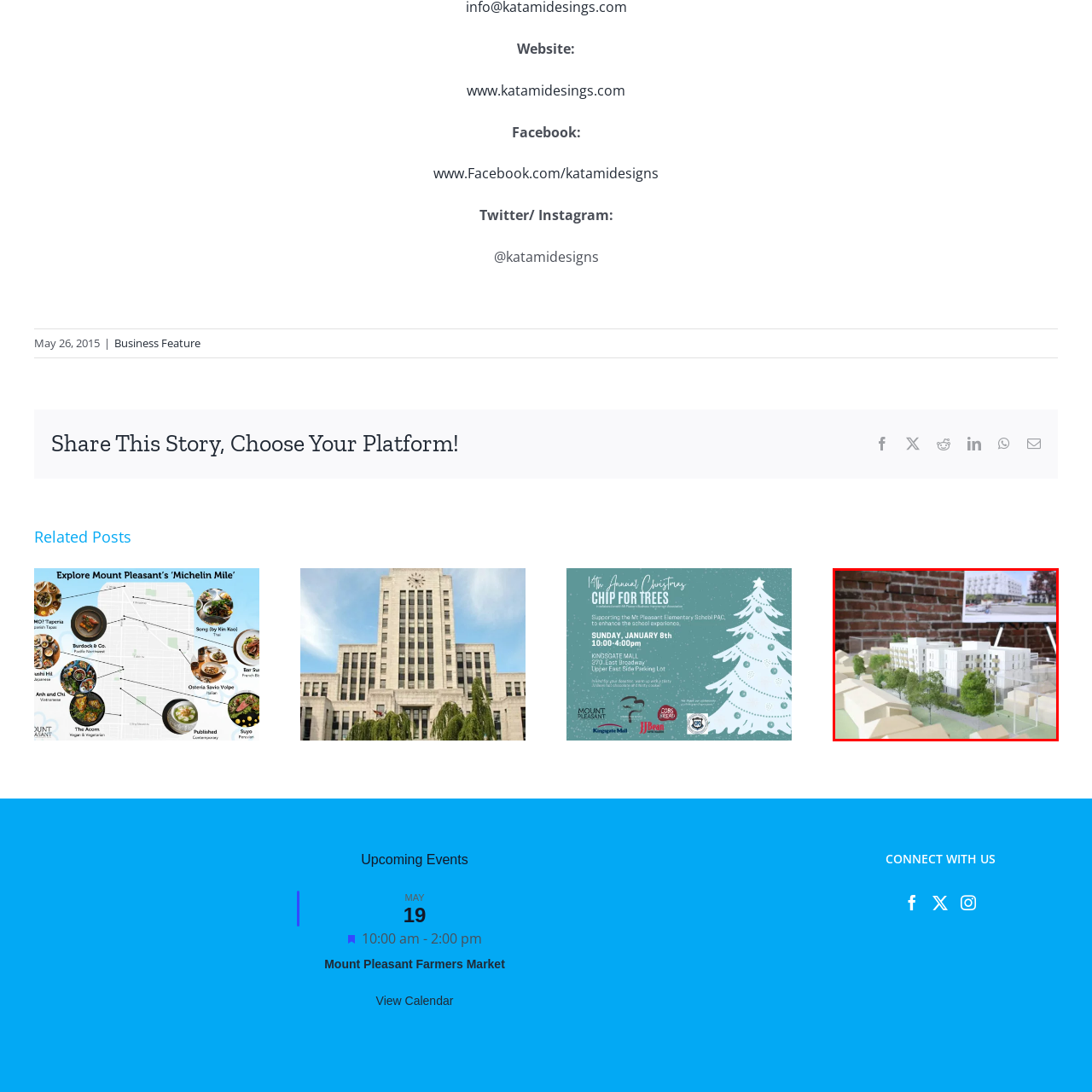Take a close look at the image marked with a red boundary and thoroughly answer the ensuing question using the information observed in the image:
What is the purpose of the visual display board?

The caption states that the visual display board 'showcases an artistic rendering of the proposed building in its actual environment, complete with landscaping and pedestrian pathways', implying that its purpose is to illustrate the building's planned urban context.